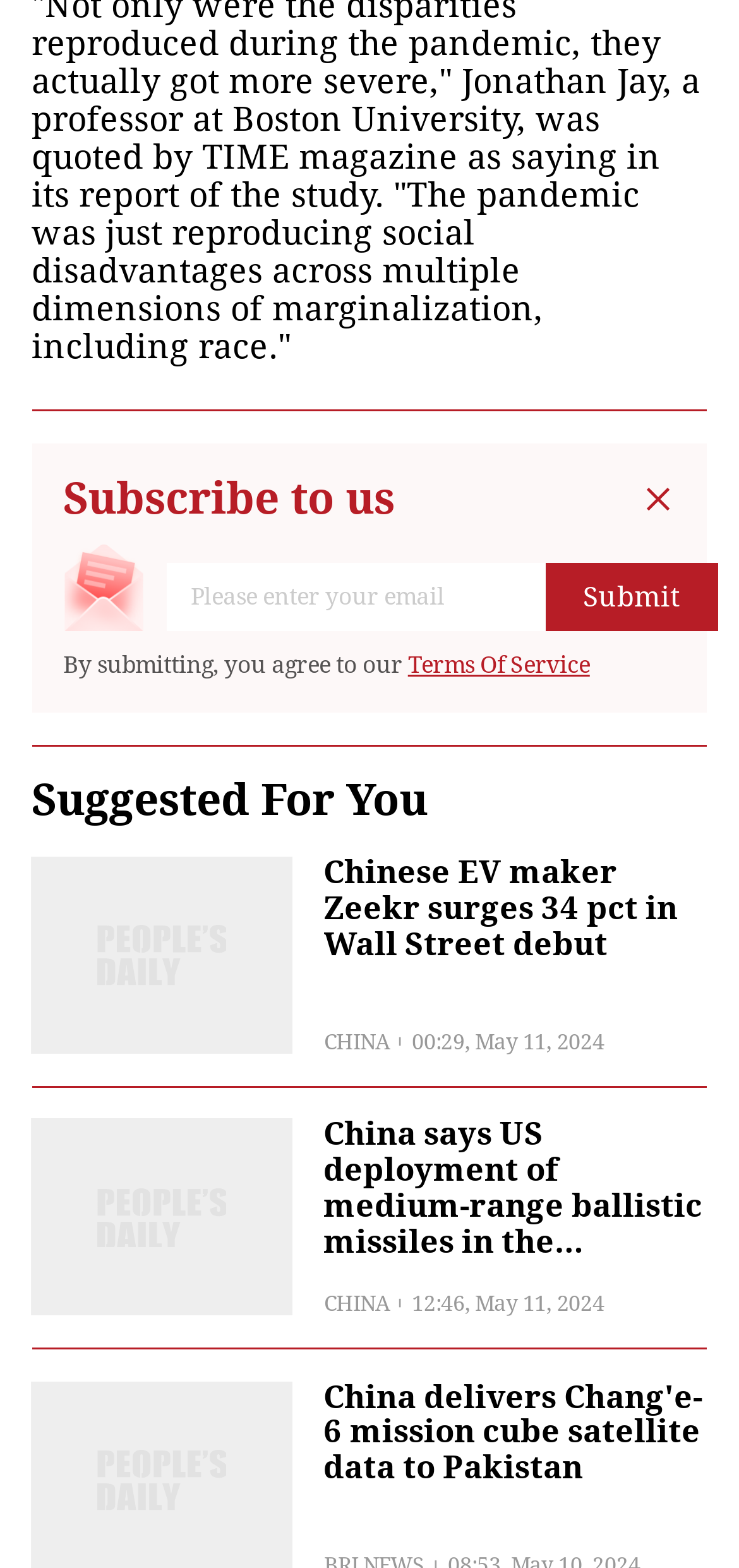How many news articles are displayed on this webpage?
Look at the image and respond with a one-word or short phrase answer.

2